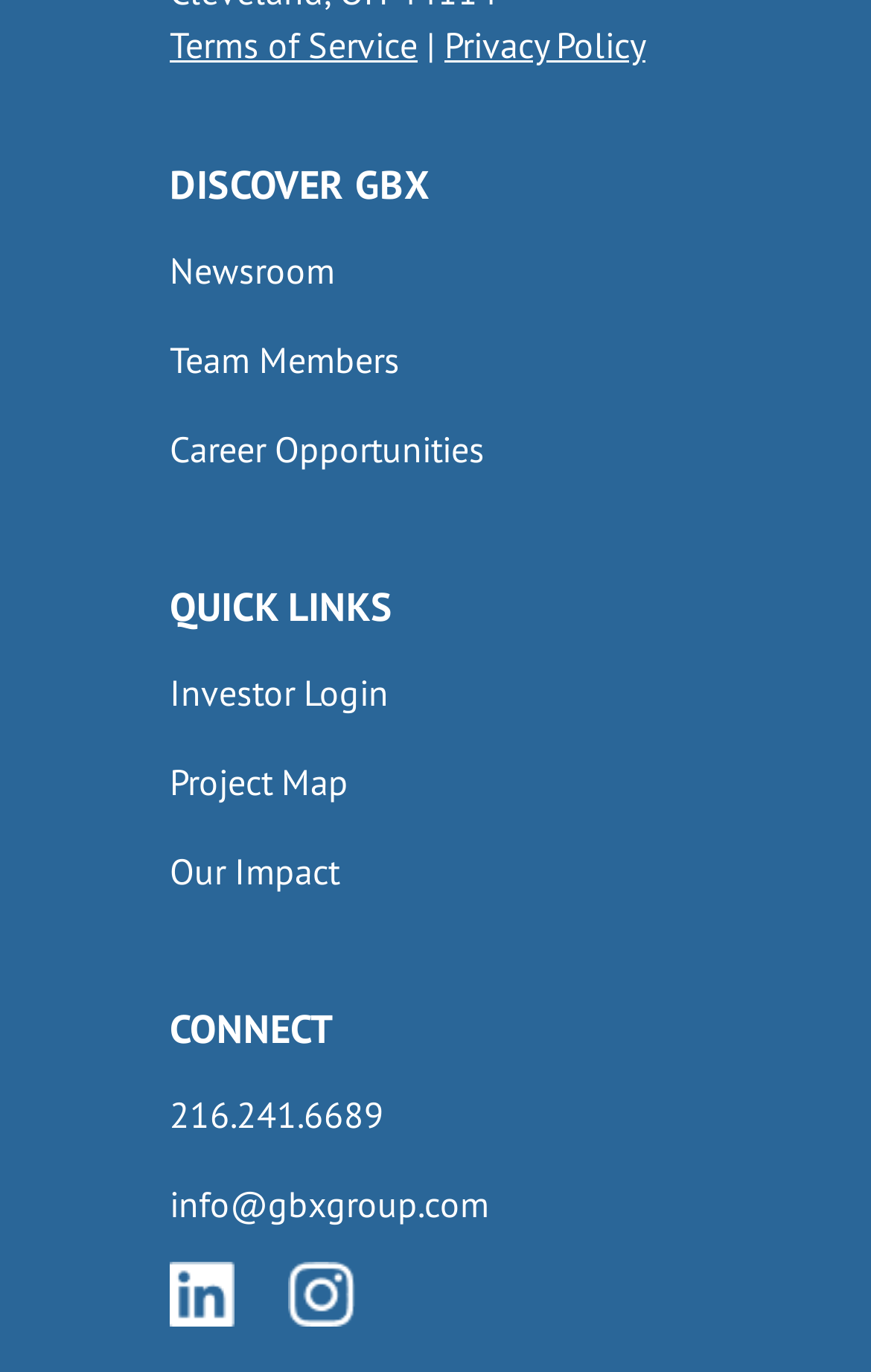Highlight the bounding box coordinates of the region I should click on to meet the following instruction: "Read about the team members".

[0.195, 0.23, 0.805, 0.295]